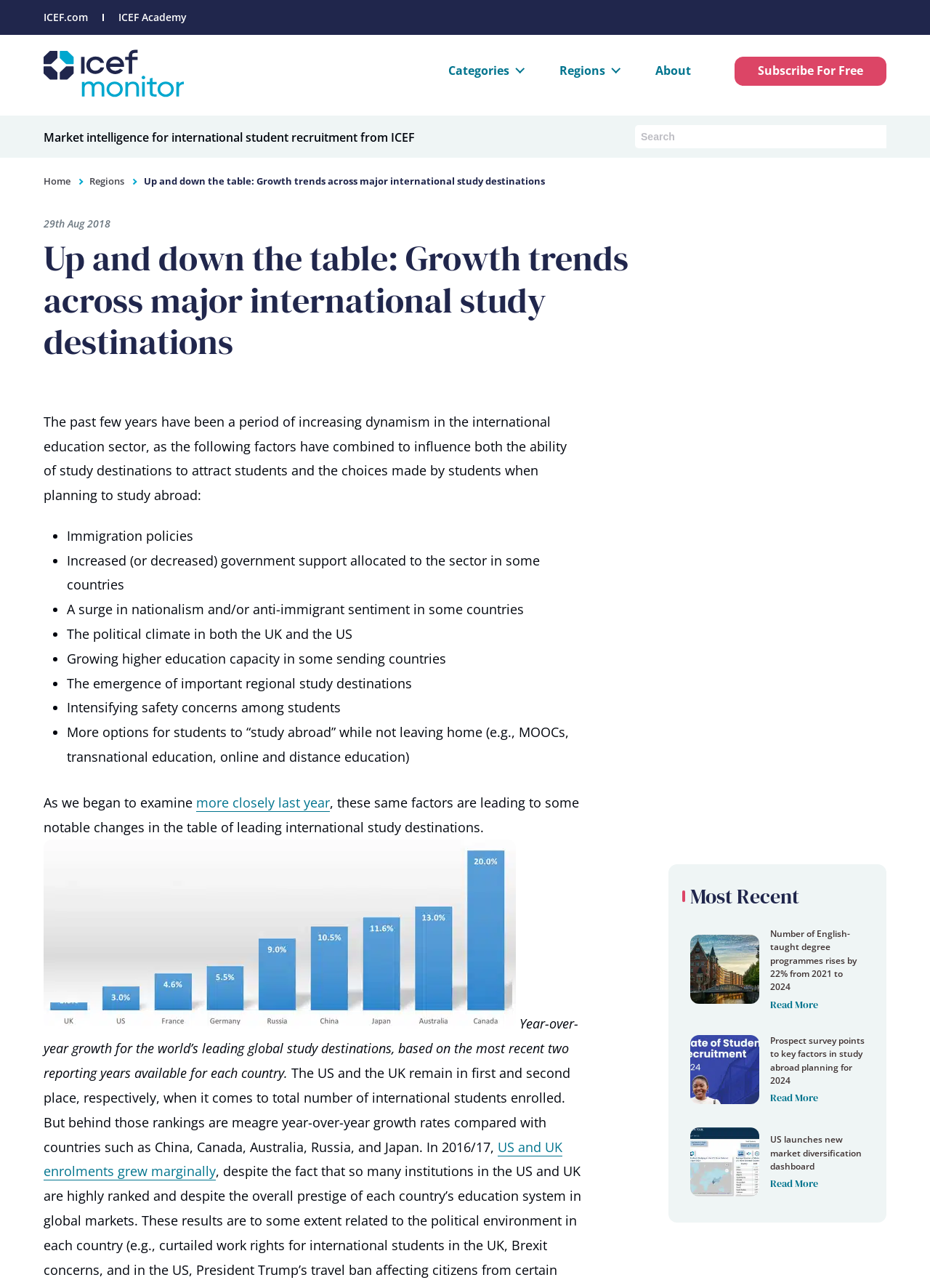What is the date of the article 'Up and down the table: Growth trends across major international study destinations'?
Identify the answer in the screenshot and reply with a single word or phrase.

29th Aug 2018